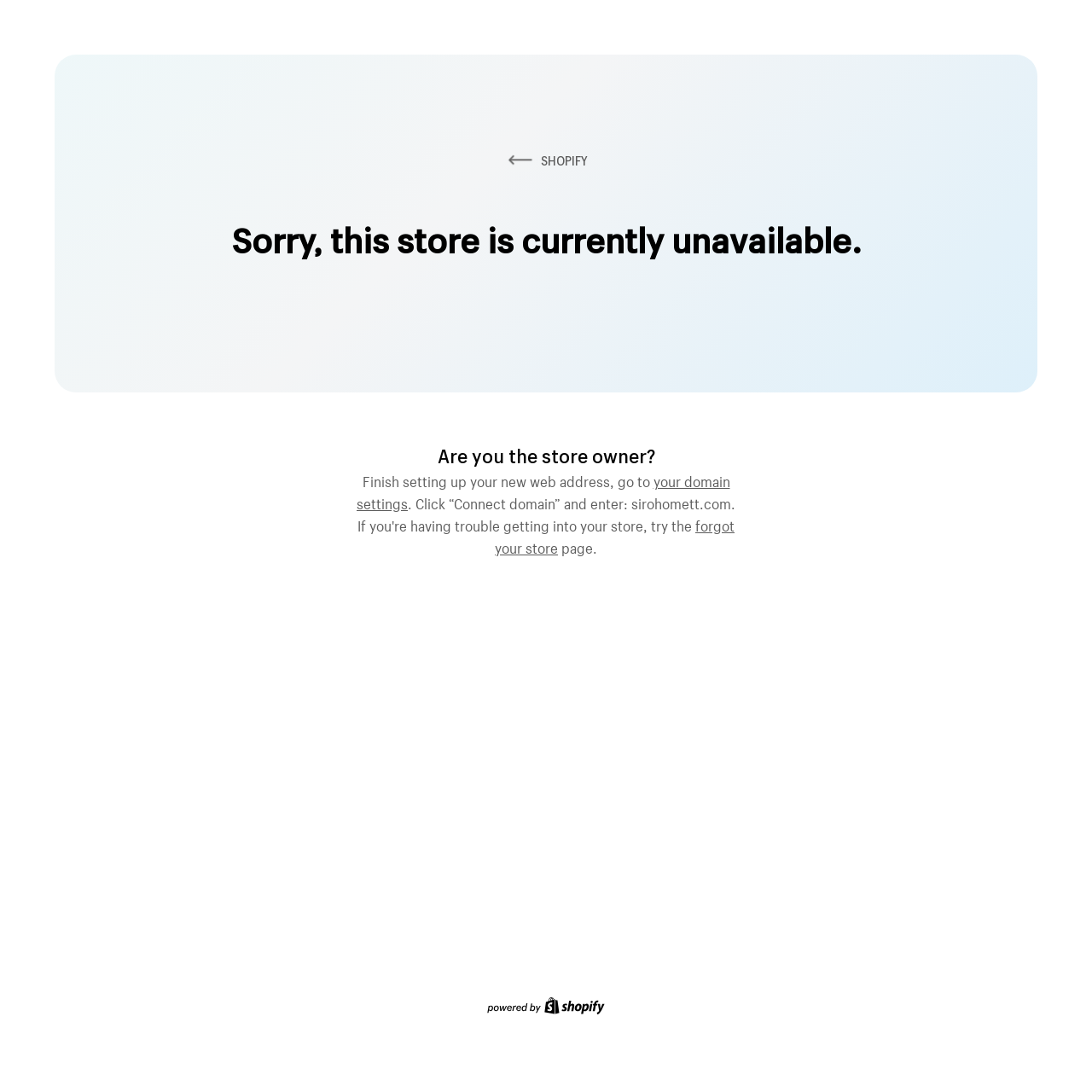Consider the image and give a detailed and elaborate answer to the question: 
What is the relationship between the image and the text 'SHOPIFY'?

The image is located next to the text 'SHOPIFY' and has a similar bounding box, suggesting that the image is a logo for Shopify.